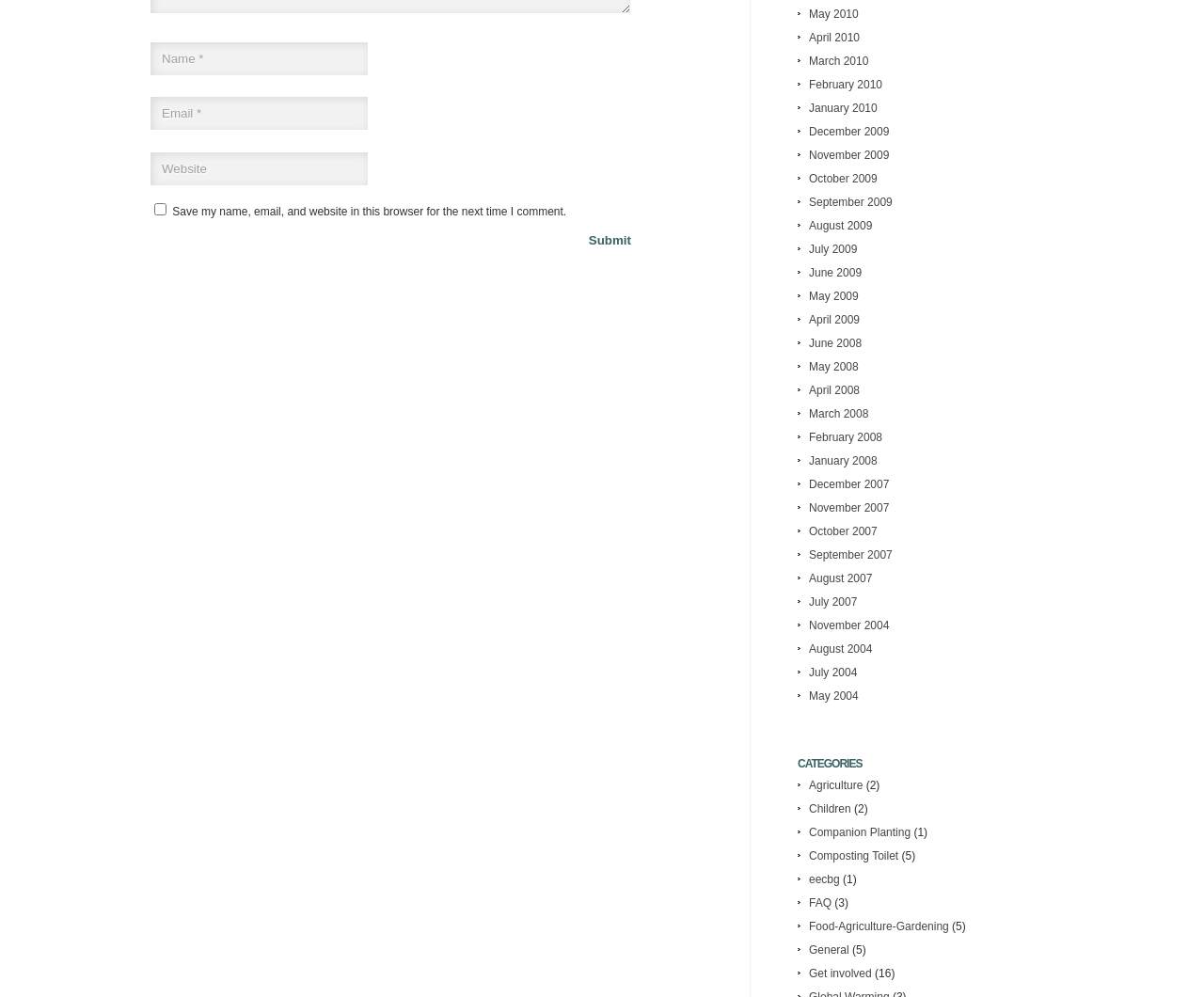Determine the bounding box coordinates for the clickable element to execute this instruction: "Check the companion planting category". Provide the coordinates as four float numbers between 0 and 1, i.e., [left, top, right, bottom].

[0.672, 0.829, 0.756, 0.842]